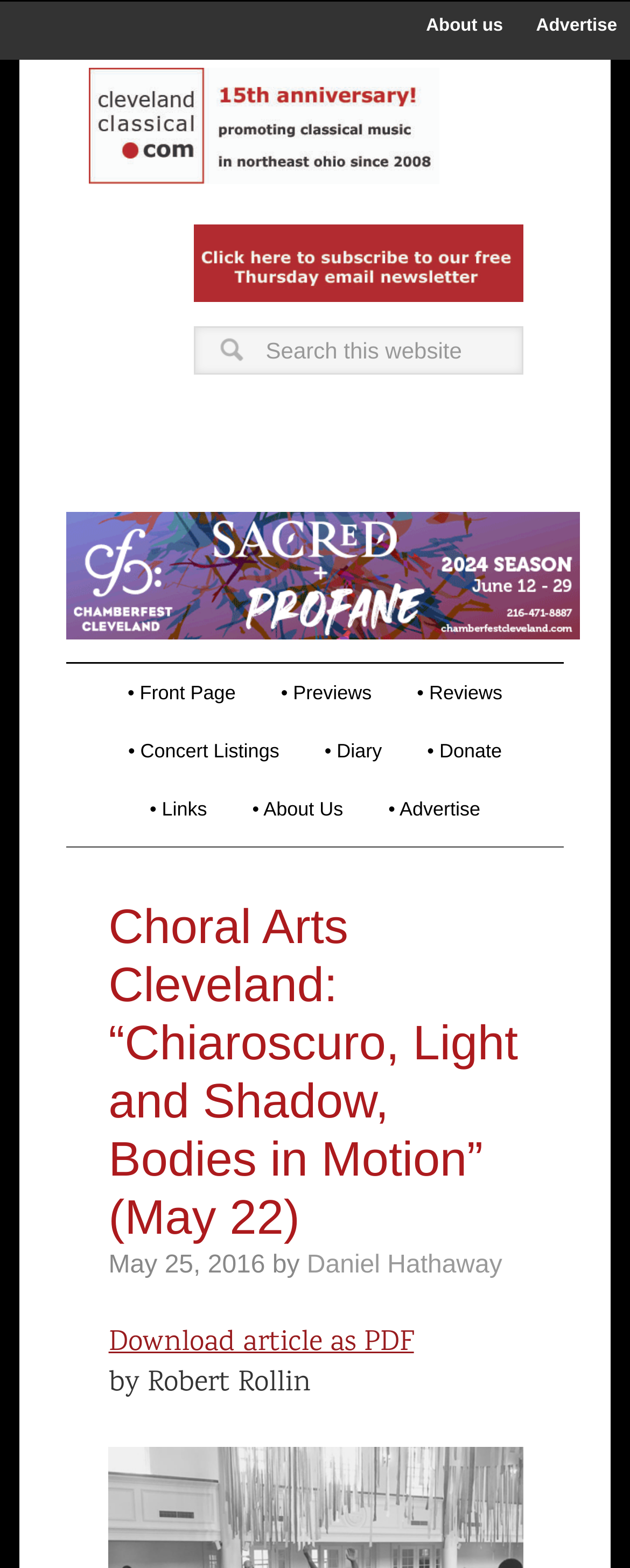Please determine the bounding box coordinates of the element's region to click for the following instruction: "Read article by Robert Rollin".

[0.172, 0.869, 0.493, 0.896]